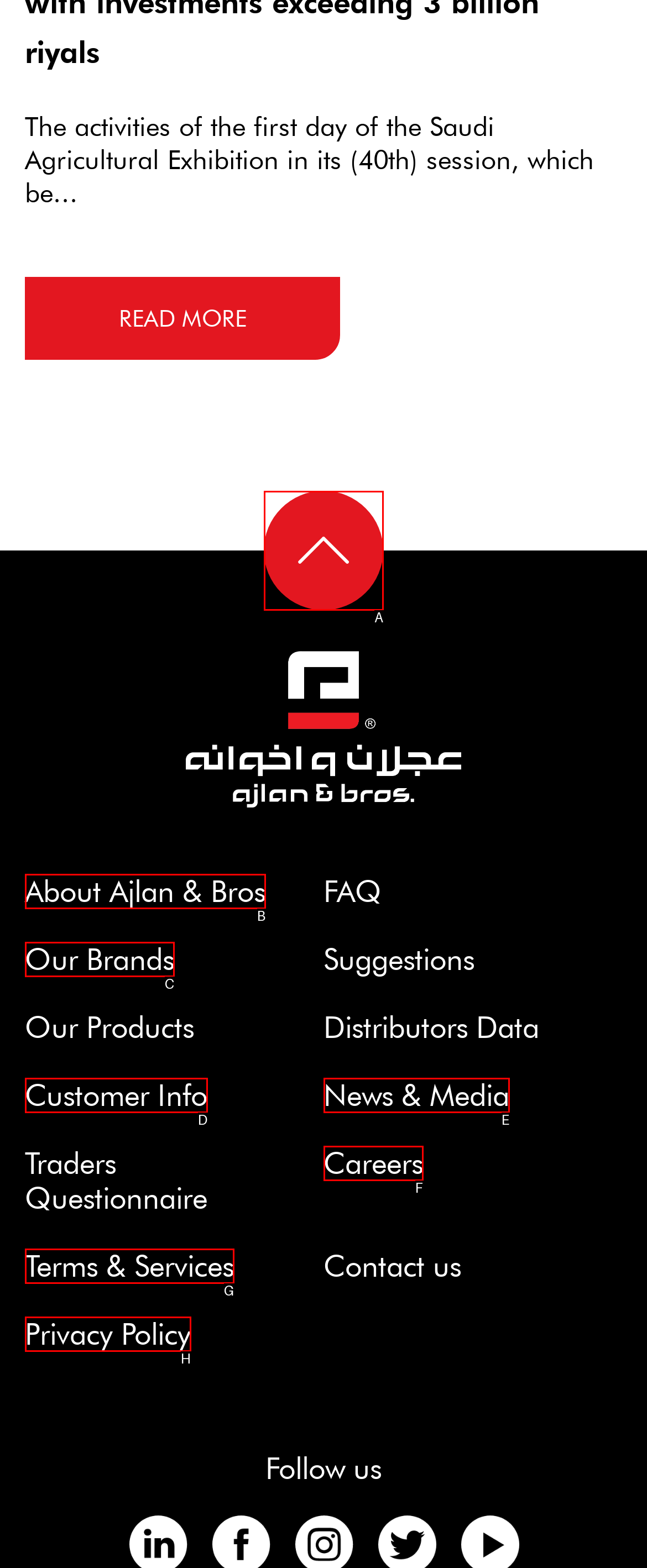Match the description: Terms & Services to one of the options shown. Reply with the letter of the best match.

G